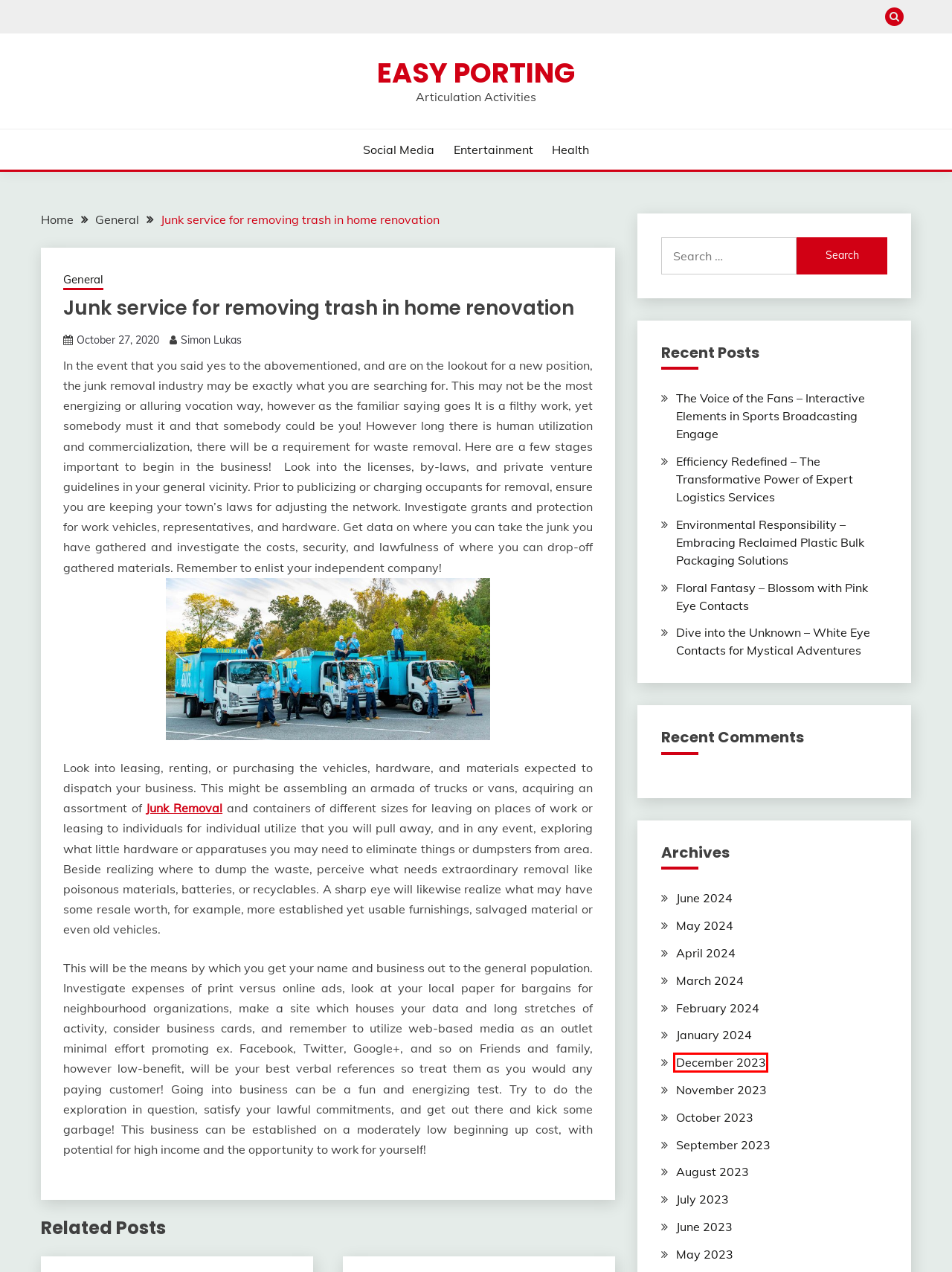Look at the screenshot of the webpage and find the element within the red bounding box. Choose the webpage description that best fits the new webpage that will appear after clicking the element. Here are the candidates:
A. Floral Fantasy – Blossom with Pink Eye Contacts – Easy Porting
B. Entertainment – Easy Porting
C. Simon Lukas – Easy Porting
D. December 2023 – Easy Porting
E. The Voice of the Fans – Interactive Elements in Sports Broadcasting Engage – Easy Porting
F. Dive into the Unknown – White Eye Contacts for Mystical Adventures – Easy Porting
G. September 2023 – Easy Porting
H. February 2024 – Easy Porting

D